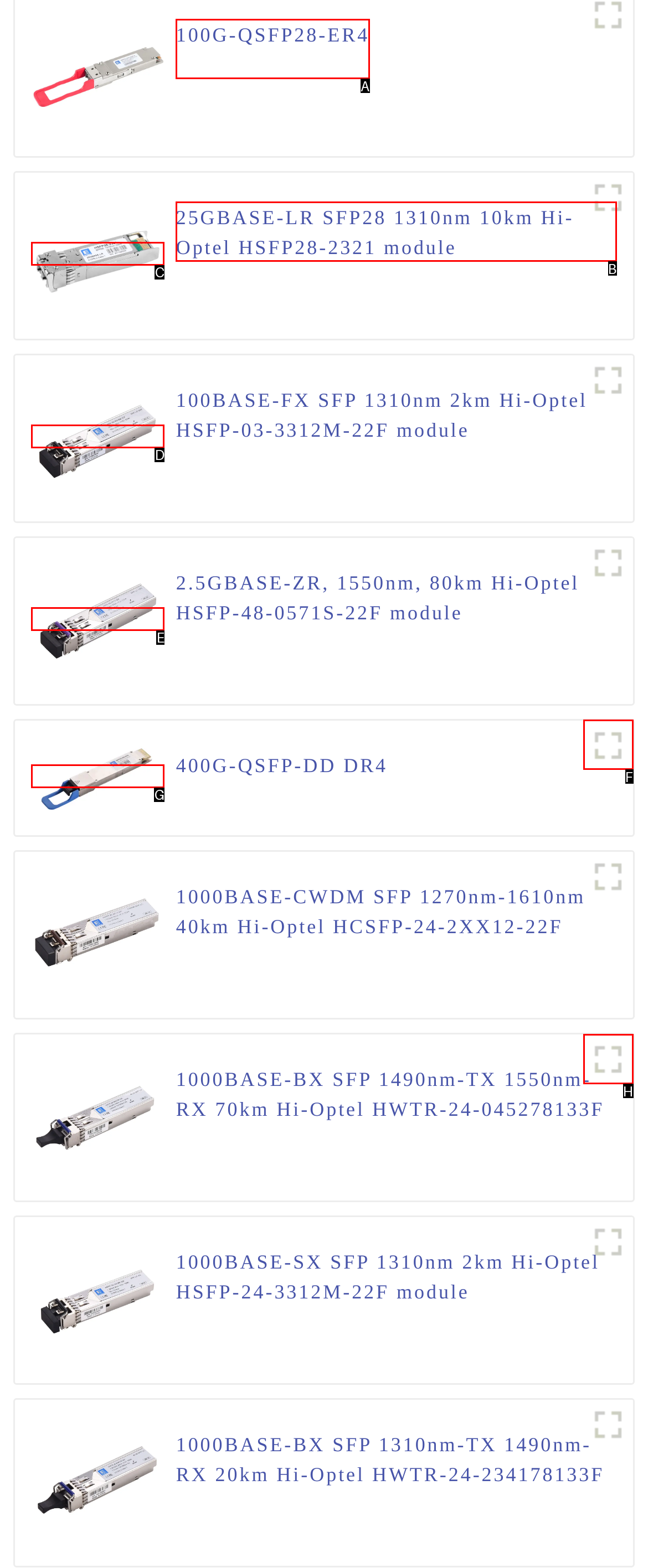Determine which option fits the element description: 100G-QSFP28-ER4
Answer with the option’s letter directly.

A